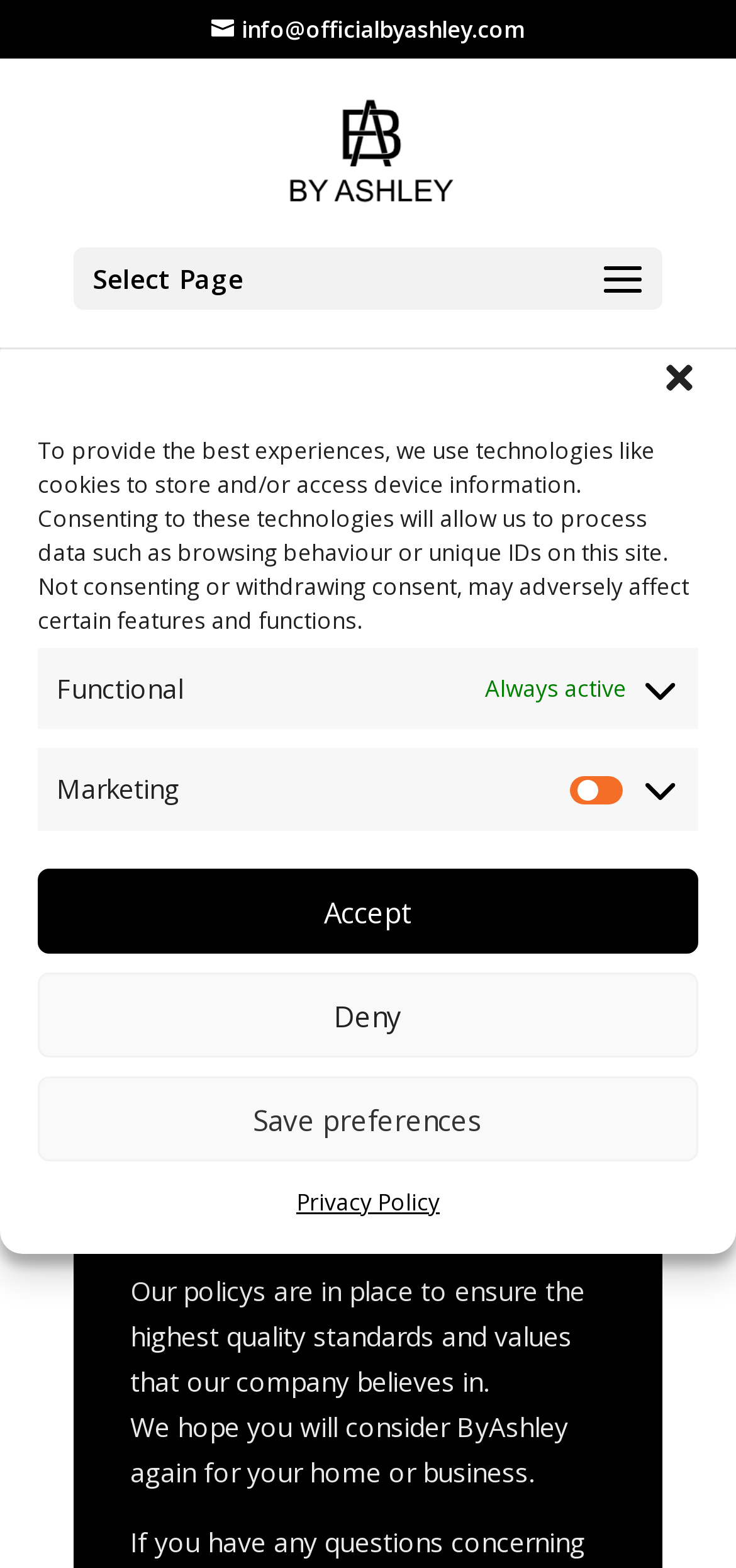What is the company's stance on customer satisfaction?
Please provide a detailed and comprehensive answer to the question.

The webpage states that 'customer satisfaction is very important to us.' This indicates that By Ashley values customer satisfaction highly and strives to ensure that customers are satisfied with their products and services.